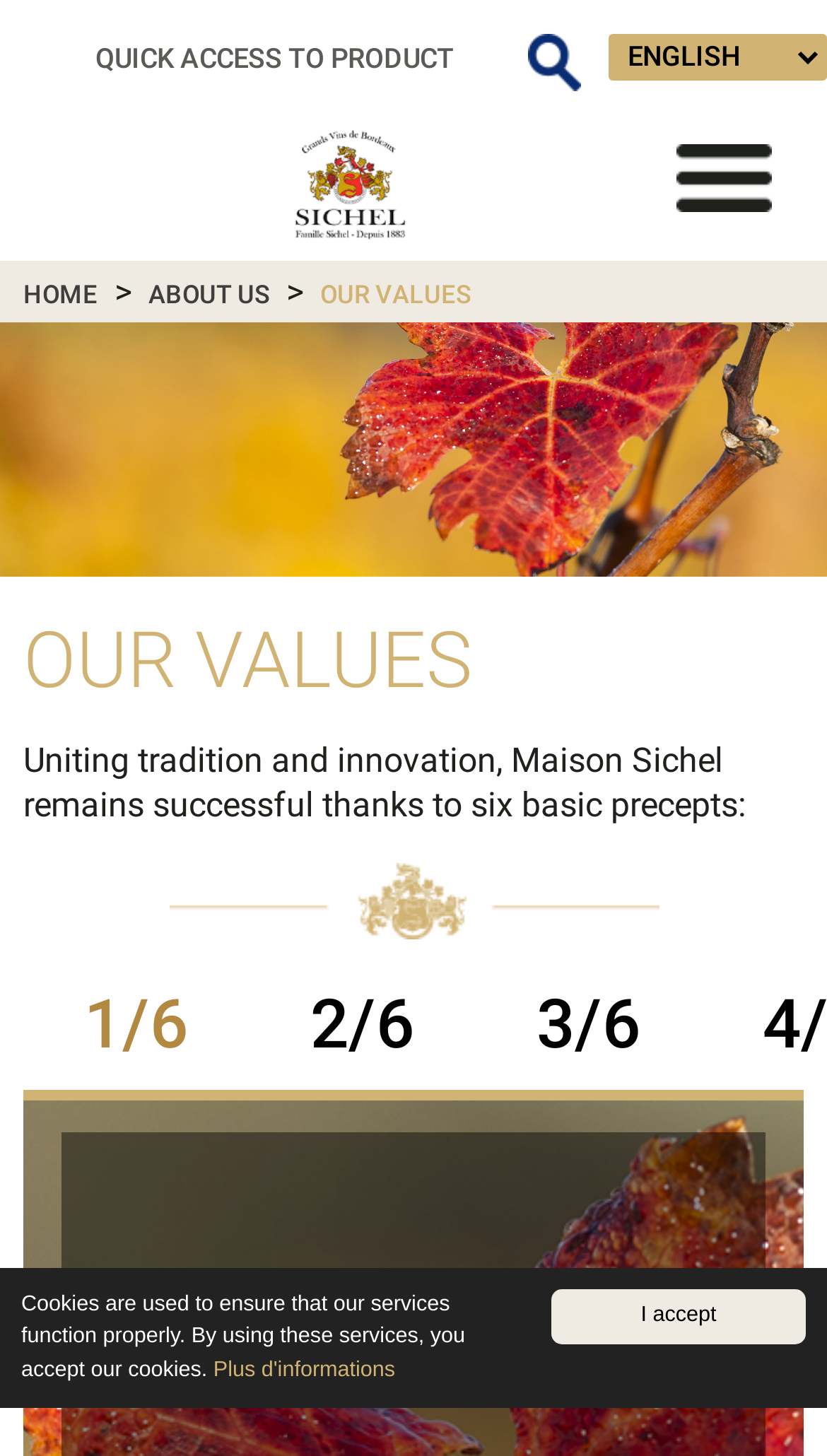Identify the bounding box coordinates for the element you need to click to achieve the following task: "Select an option from the dropdown menu". Provide the bounding box coordinates as four float numbers between 0 and 1, in the form [left, top, right, bottom].

[0.737, 0.023, 1.0, 0.055]